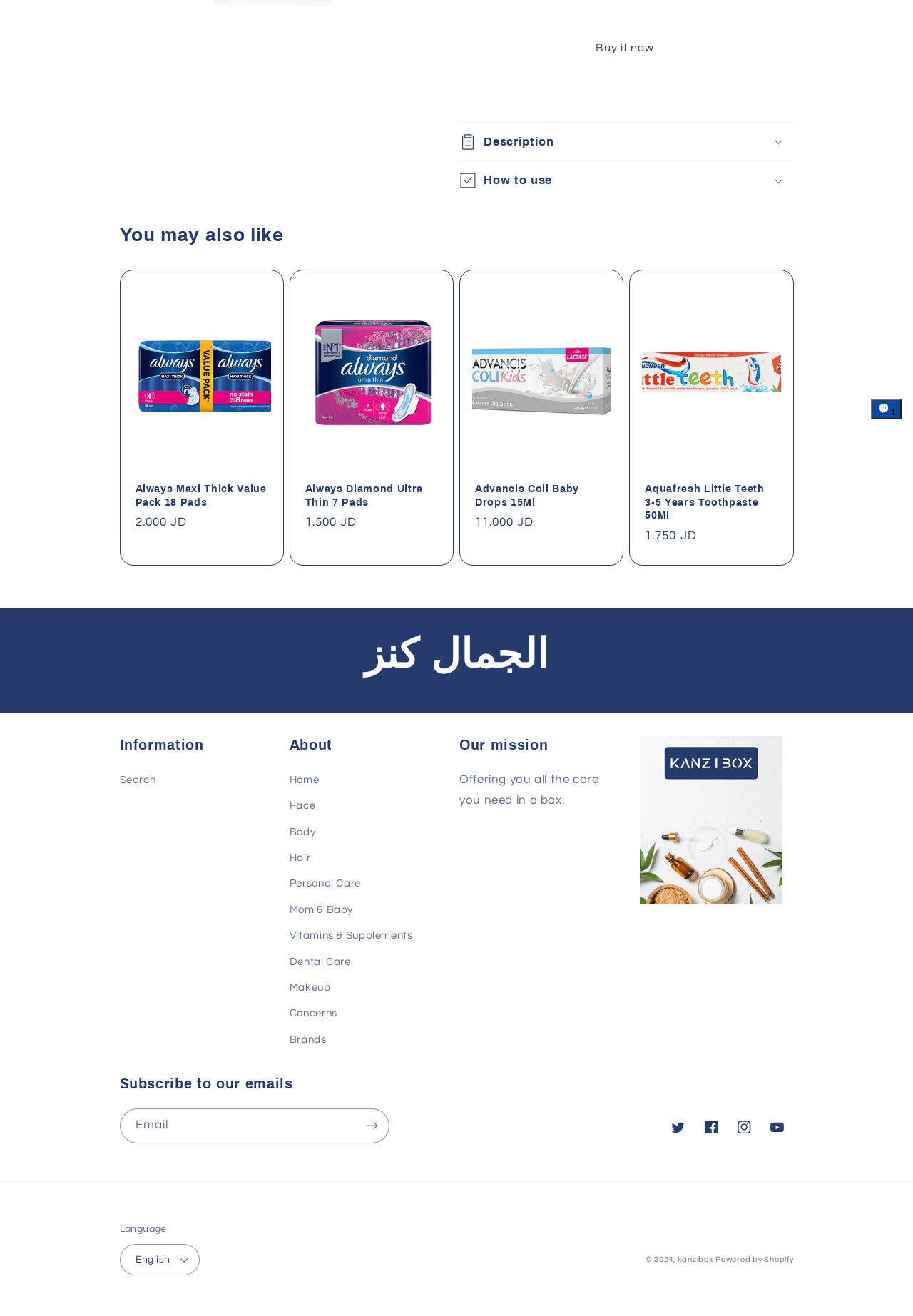Locate the bounding box coordinates of the UI element described by: "Advancis Coli Baby Drops 15Ml". Provide the coordinates as four float numbers between 0 and 1, formatted as [left, top, right, bottom].

[0.52, 0.366, 0.666, 0.386]